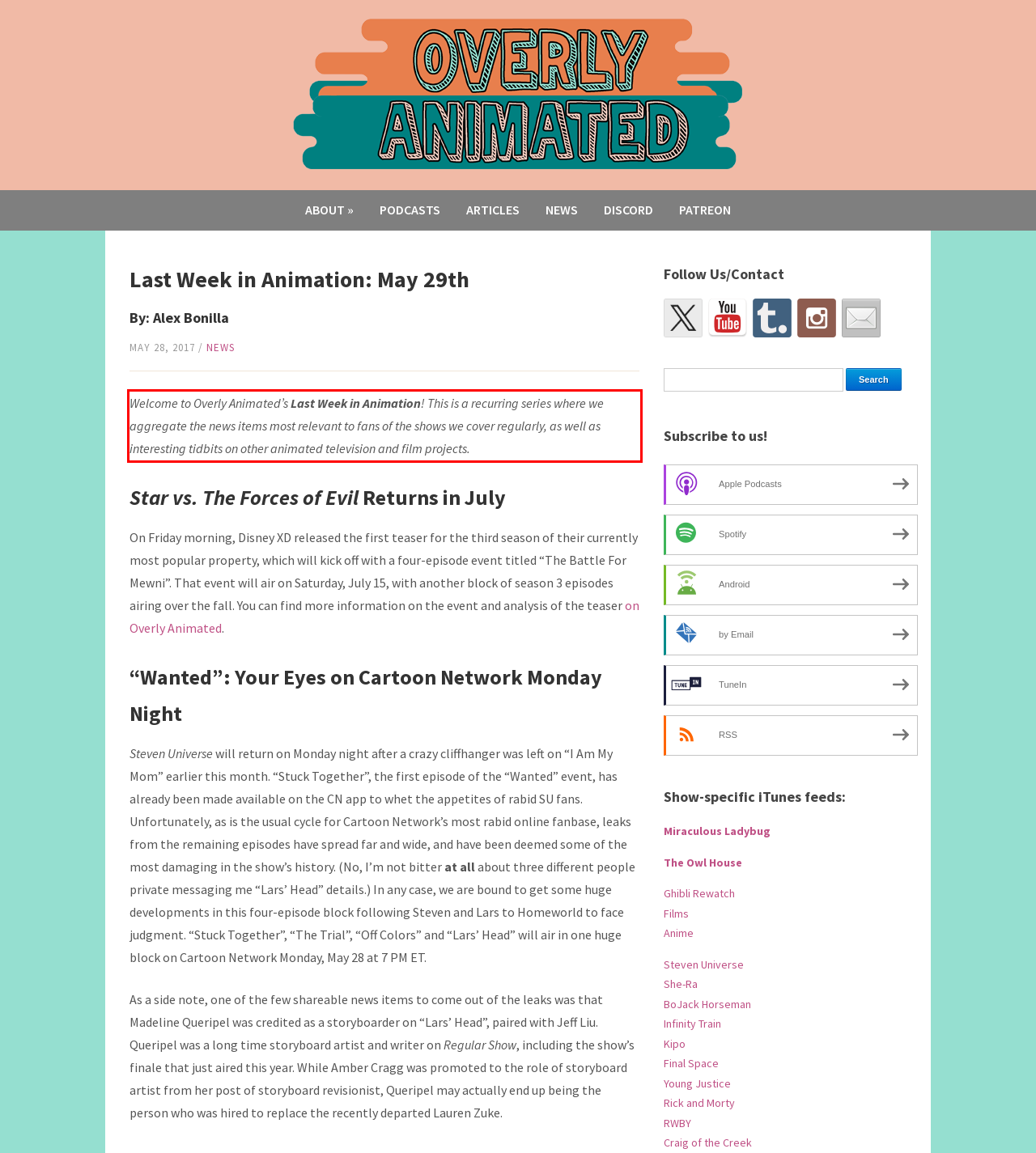Examine the webpage screenshot and use OCR to obtain the text inside the red bounding box.

Welcome to Overly Animated’s Last Week in Animation! This is a recurring series where we aggregate the news items most relevant to fans of the shows we cover regularly, as well as interesting tidbits on other animated television and film projects.